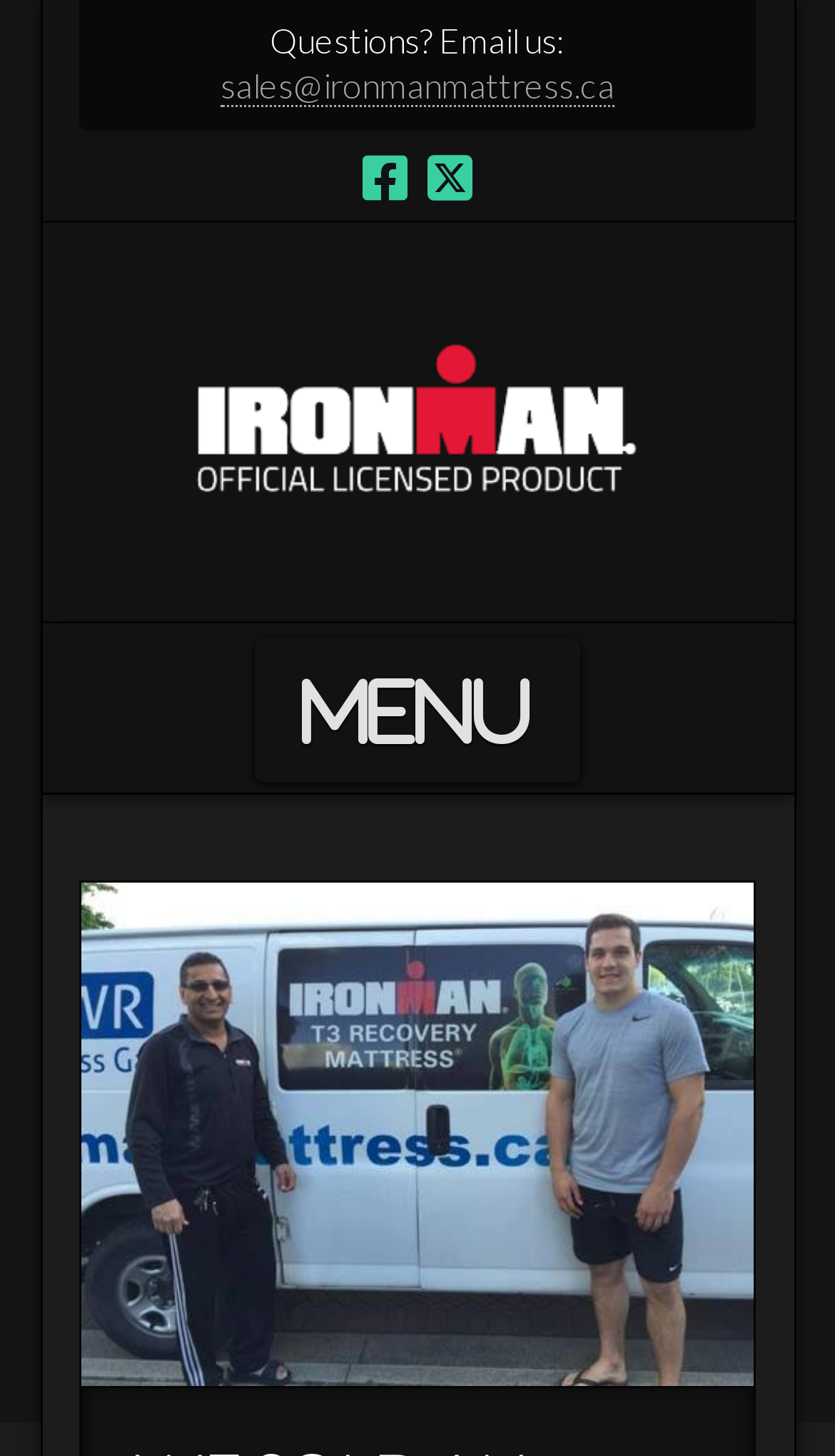By analyzing the image, answer the following question with a detailed response: What is the social media platform with an 'X' logo?

I found the social media platform by looking at the links at the top of the webpage, and I saw a link with an 'X' logo, which is commonly associated with Twitter.